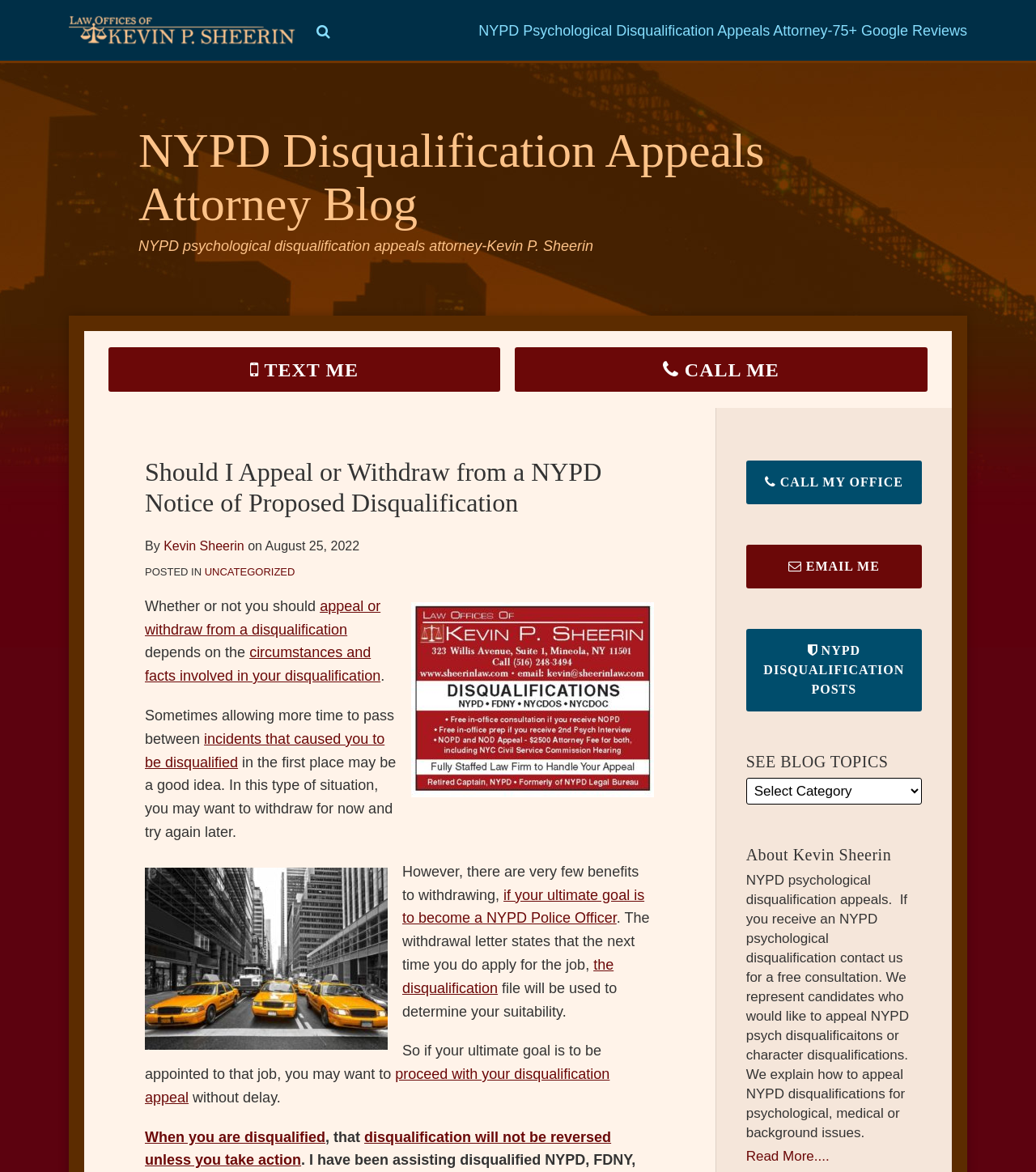Pinpoint the bounding box coordinates of the element that must be clicked to accomplish the following instruction: "Click the 'Read More....' link". The coordinates should be in the format of four float numbers between 0 and 1, i.e., [left, top, right, bottom].

[0.72, 0.979, 0.89, 0.995]